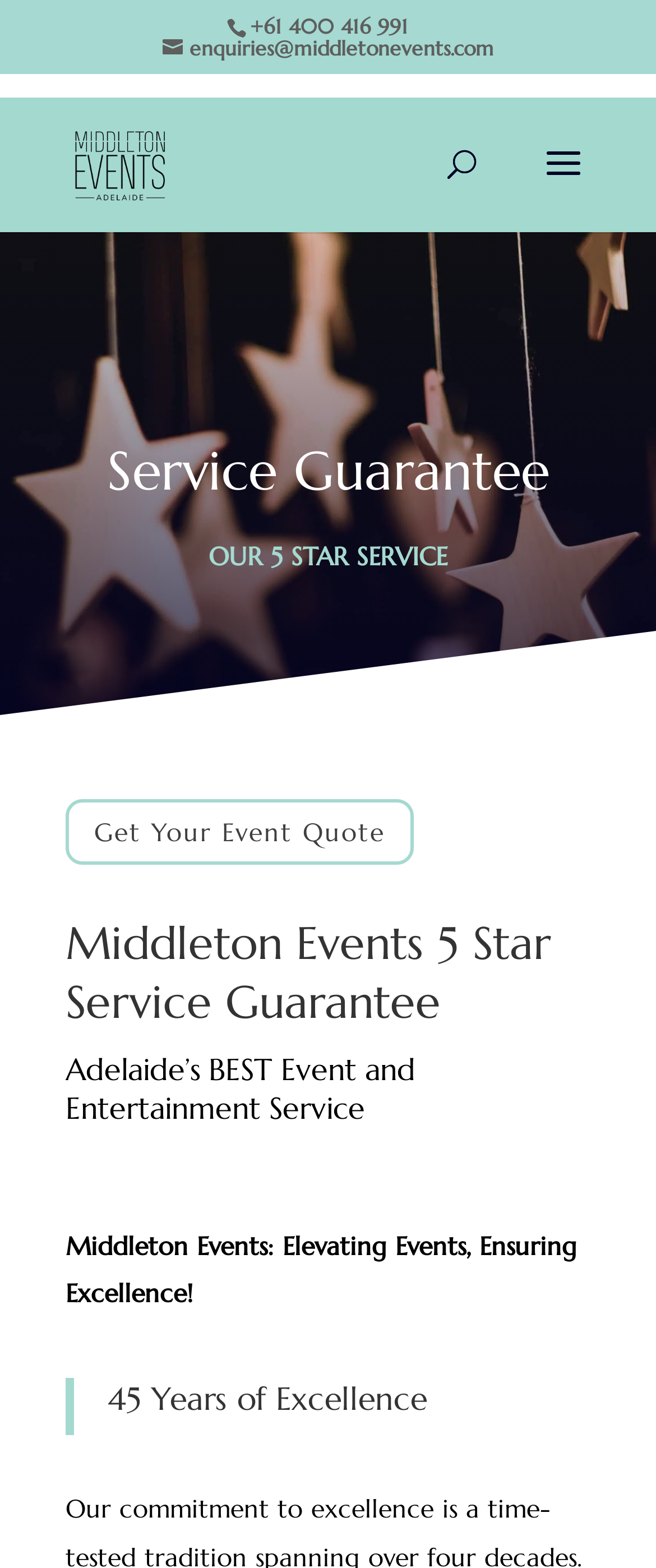Provide a one-word or short-phrase response to the question:
What is the rating of Middleton Events' service guarantee?

5-Star